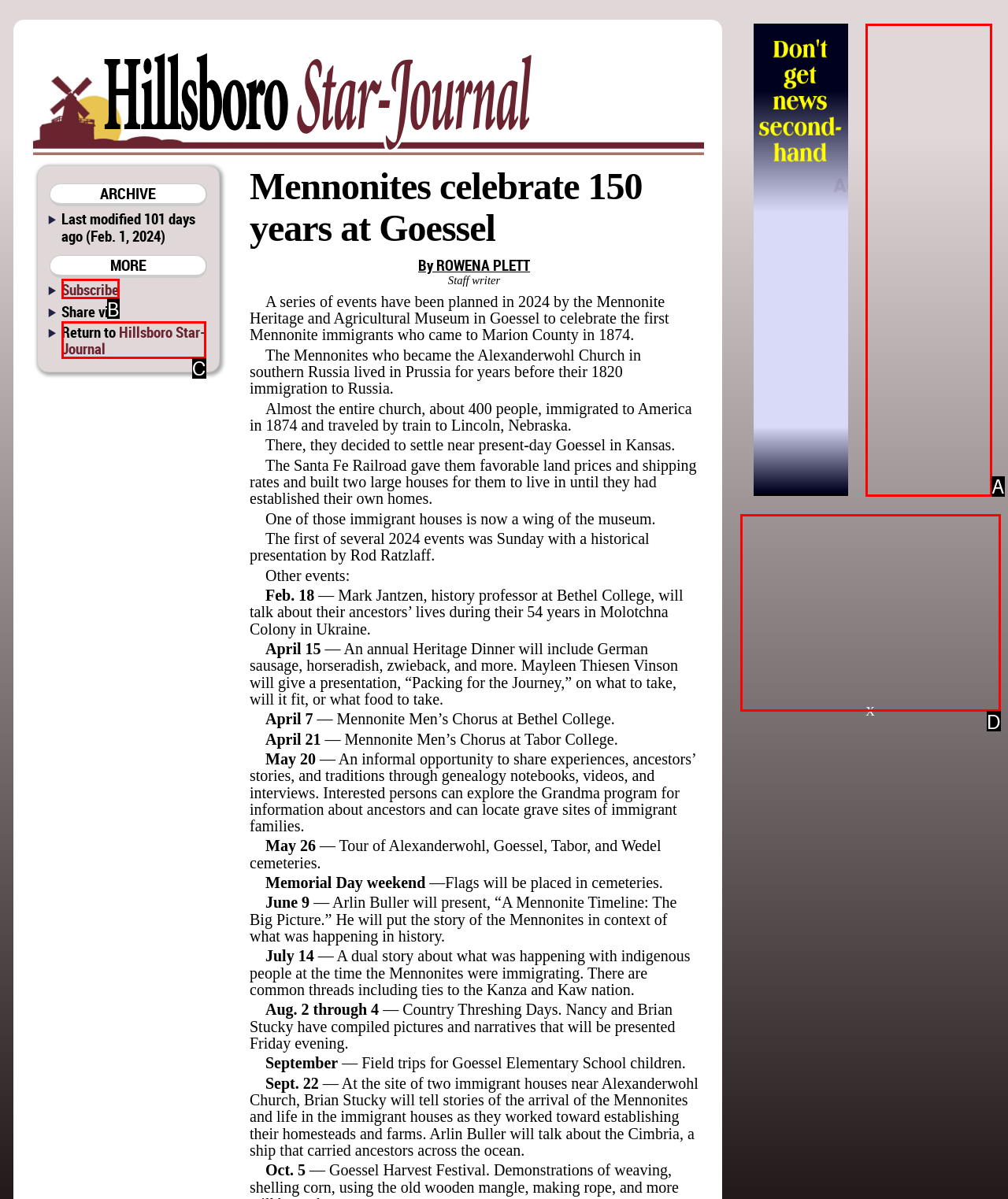Using the description: Hillsboro Star-Journal, find the HTML element that matches it. Answer with the letter of the chosen option.

C